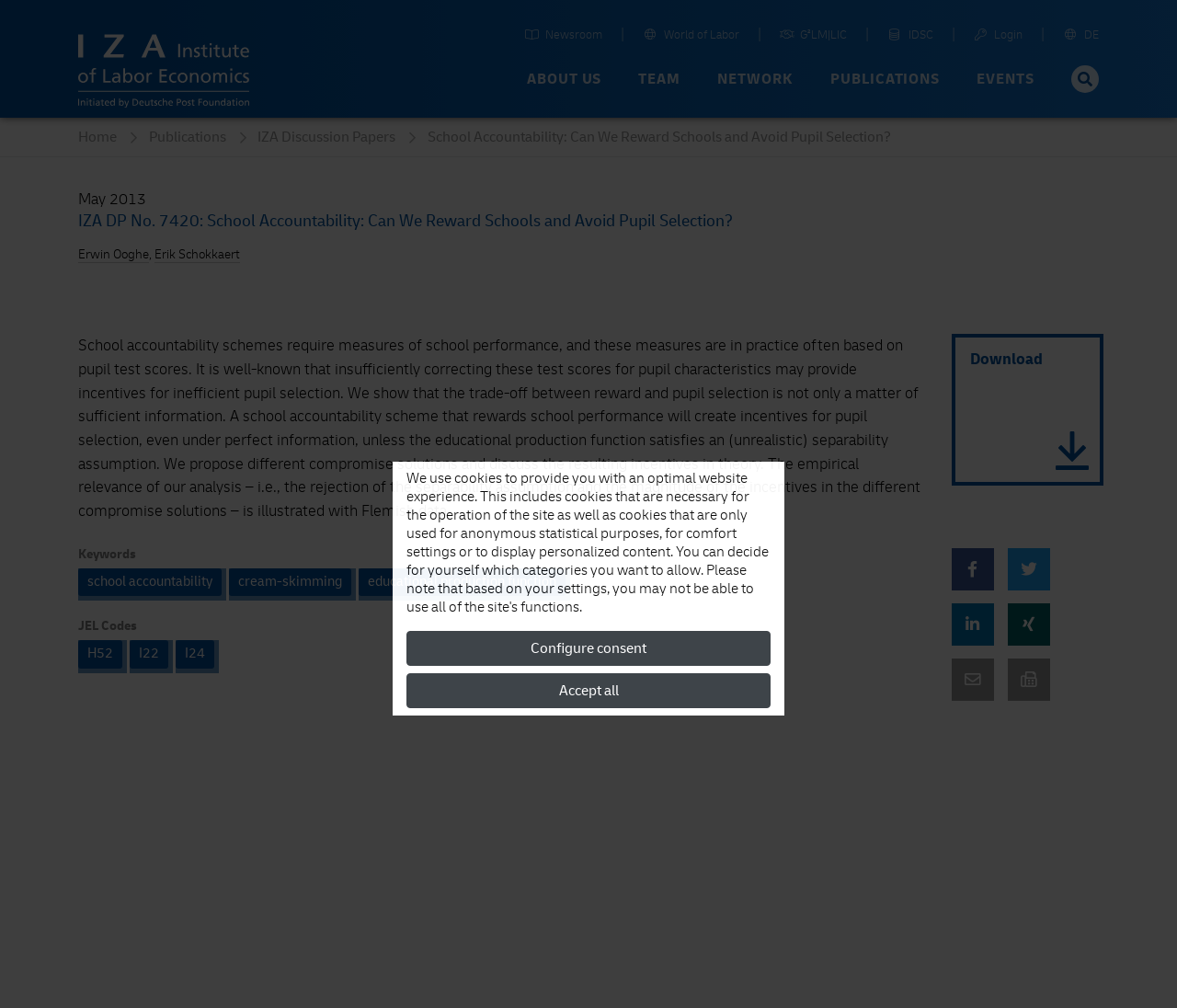Who are the authors of this publication?
Please give a well-detailed answer to the question.

I found the authors' names by looking at the links with the text 'Erwin Ooghe' and 'Erik Schokkaert' which are located below the title of the publication.